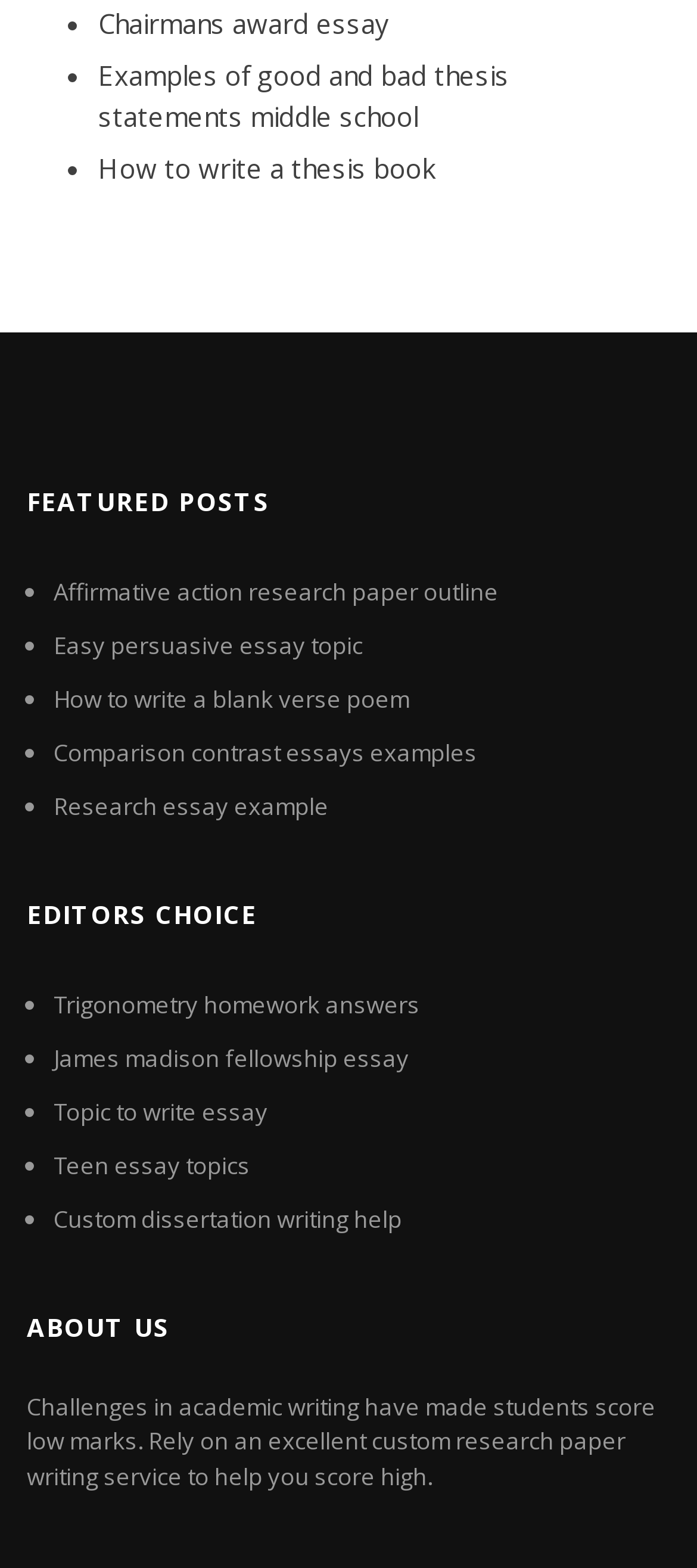What type of content is listed under 'FEATURED POSTS'?
Look at the image and respond with a one-word or short phrase answer.

Essay topics